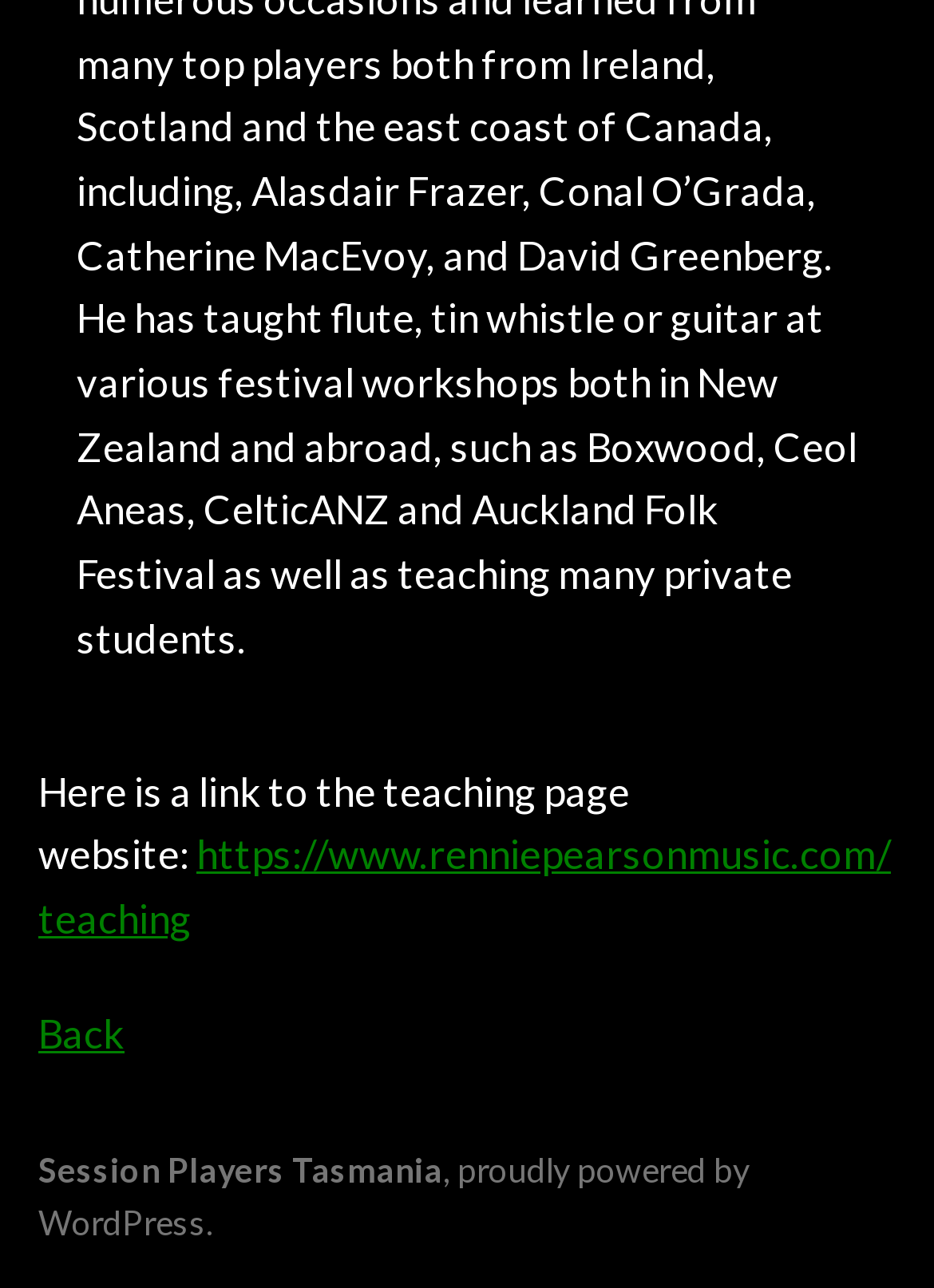Look at the image and give a detailed response to the following question: What is the purpose of the link 'Back'?

The purpose of the link 'Back' is to allow the user to go back to a previous page or location. This link is located at the bottom of the webpage, and its purpose can be inferred from its text content.